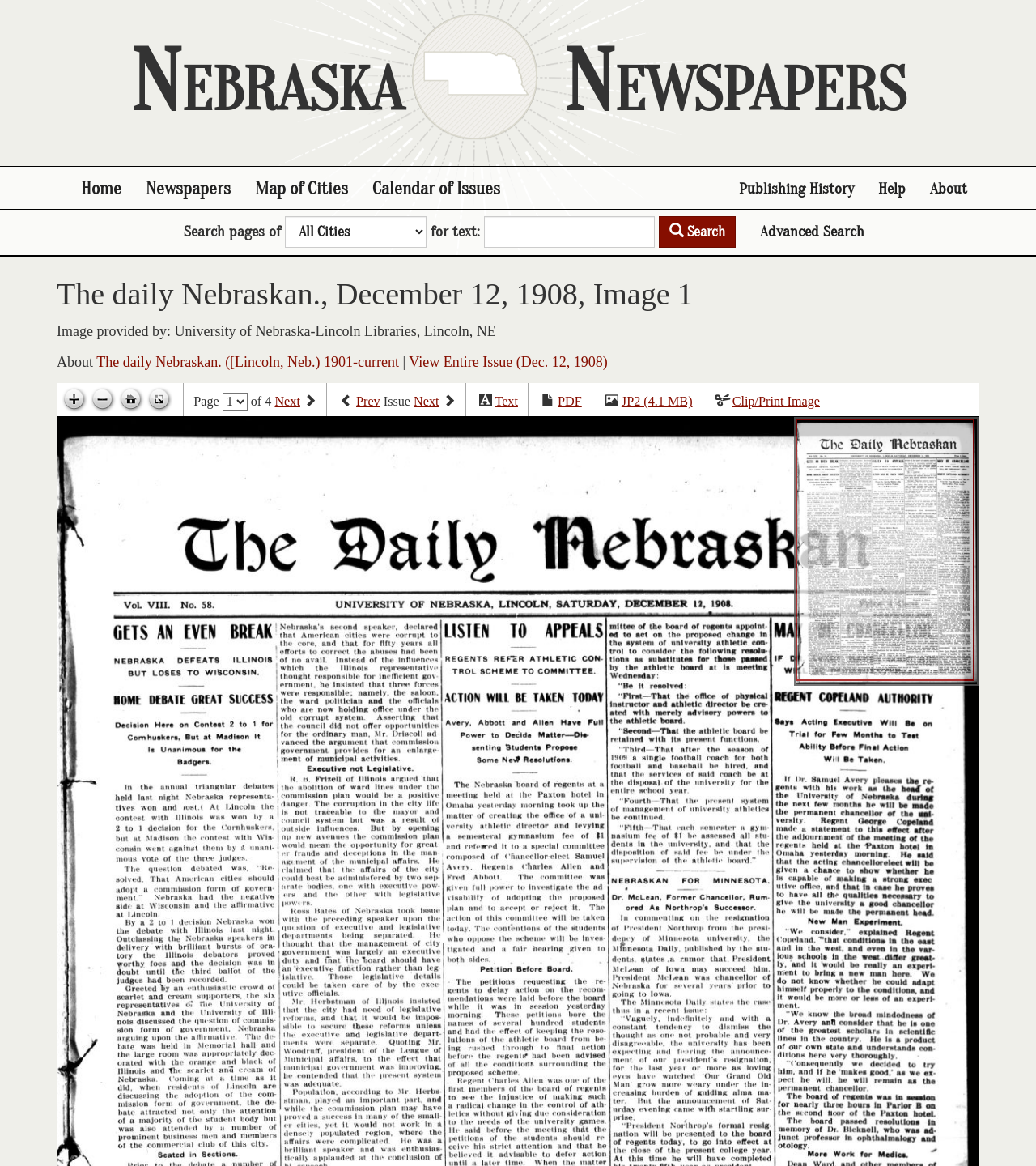Elaborate on the information and visuals displayed on the webpage.

This webpage is dedicated to Nebraska Newspapers, providing resources related to the state's papers, including full-text search and historical essays. At the top of the page, there is a heading "Nebraska Newspapers" followed by a row of links, including "Home", "Newspapers", "Map of Cities", "Calendar of Issues", "Publishing History", "Help", and "About". 

Below the links, there is a search bar with a label "Search pages of" and a dropdown menu. The search bar is accompanied by a button labeled "Search" and a link to "Advanced Search". 

The main content of the page is focused on a specific newspaper issue, "The daily Nebraskan., December 12, 1908, Image 1". There is a heading with the title of the newspaper issue, followed by a static text "Image provided by: University of Nebraska-Lincoln Libraries, Lincoln, NE". 

On the left side of the page, there are several links and buttons related to the newspaper issue, including "About", a link to the newspaper's publication history, a link to view the entire issue, and several buttons to zoom in, zoom out, go home, and toggle full page. 

On the right side of the page, there is a navigation menu with links to navigate through the pages of the newspaper issue, including "Page", "of 4", "Next page", "Previous issue", "Next issue", and links to view the issue in different formats, such as "Text", "PDF", "JP2", and "Clip/Print Image". 

At the bottom of the page, there is a large canvas element that likely displays the image of the newspaper page.